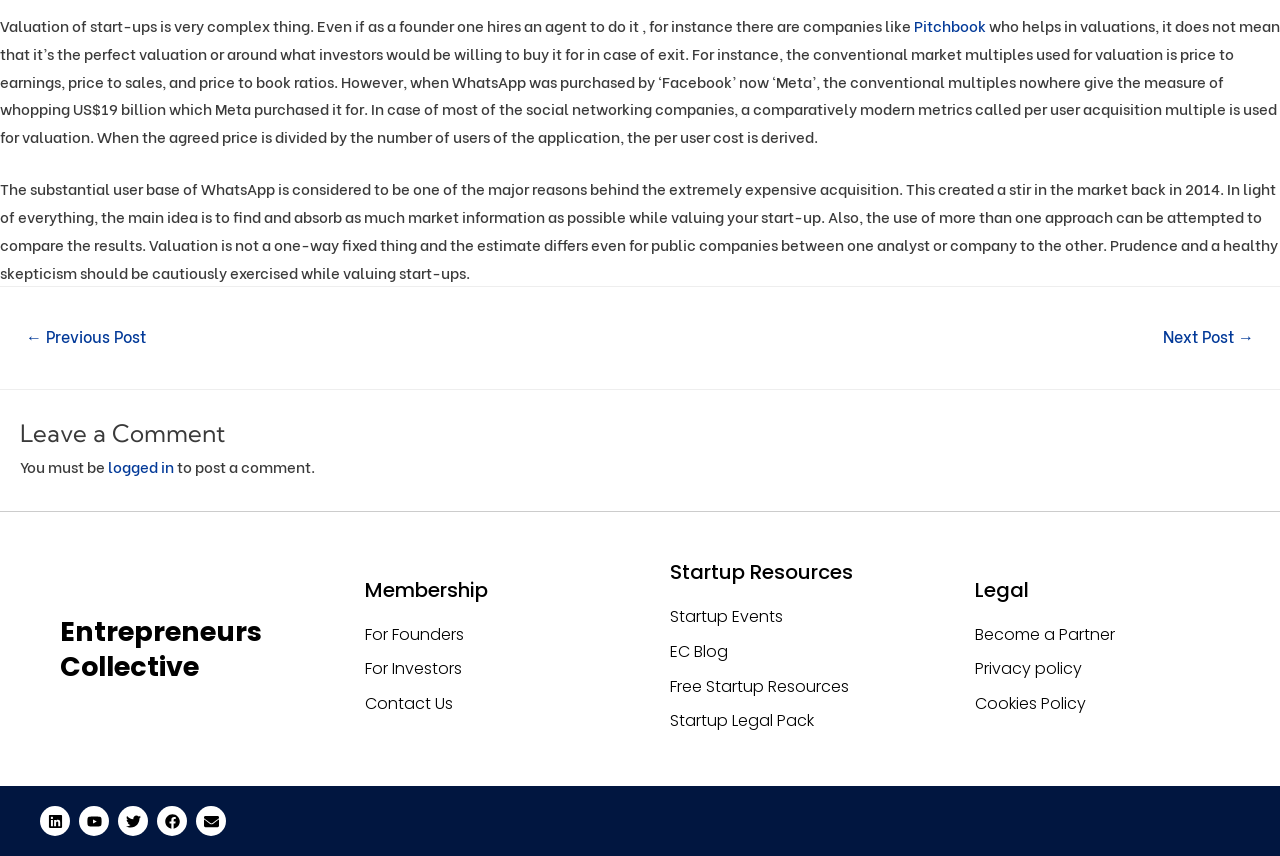What is the main topic of this article?
Provide an in-depth and detailed explanation in response to the question.

The main topic of this article is the valuation of start-ups, which is discussed in detail with examples and explanations.